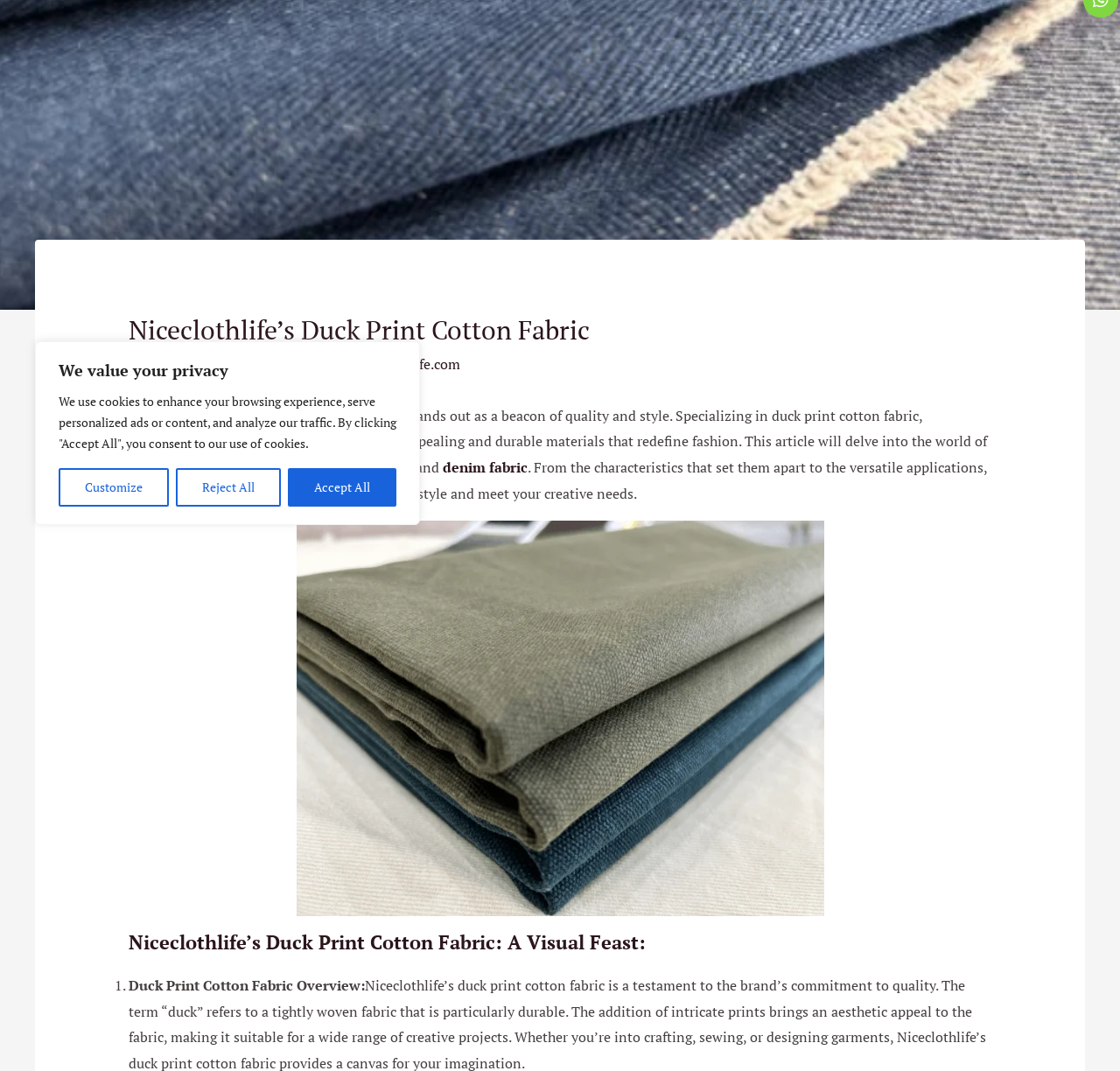Determine the bounding box coordinates for the HTML element mentioned in the following description: "Reject All". The coordinates should be a list of four floats ranging from 0 to 1, represented as [left, top, right, bottom].

[0.157, 0.437, 0.251, 0.473]